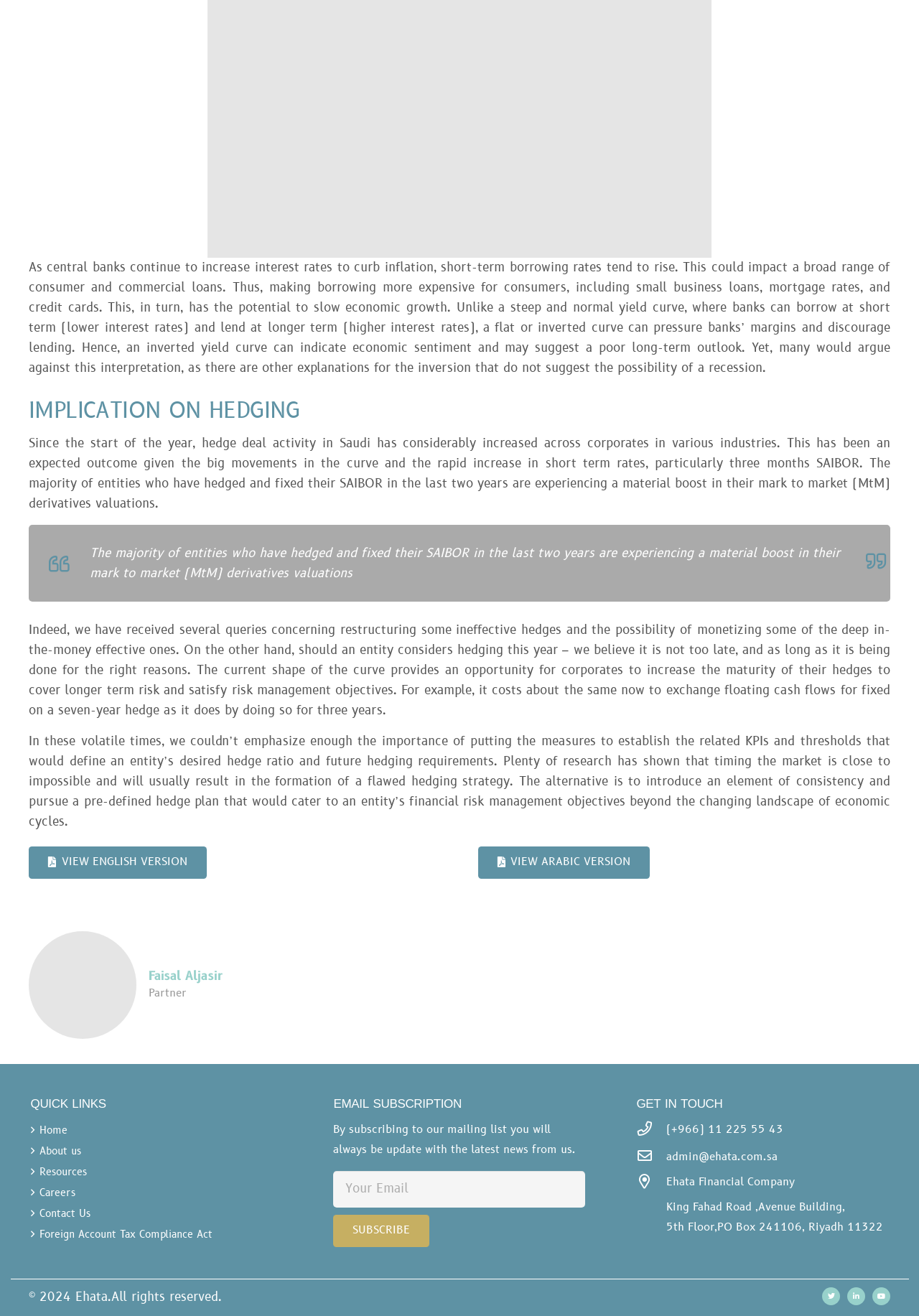Provide the bounding box coordinates of the HTML element described as: "aria-label="LinkedIn" title="LinkedIn"". The bounding box coordinates should be four float numbers between 0 and 1, i.e., [left, top, right, bottom].

[0.922, 0.978, 0.941, 0.992]